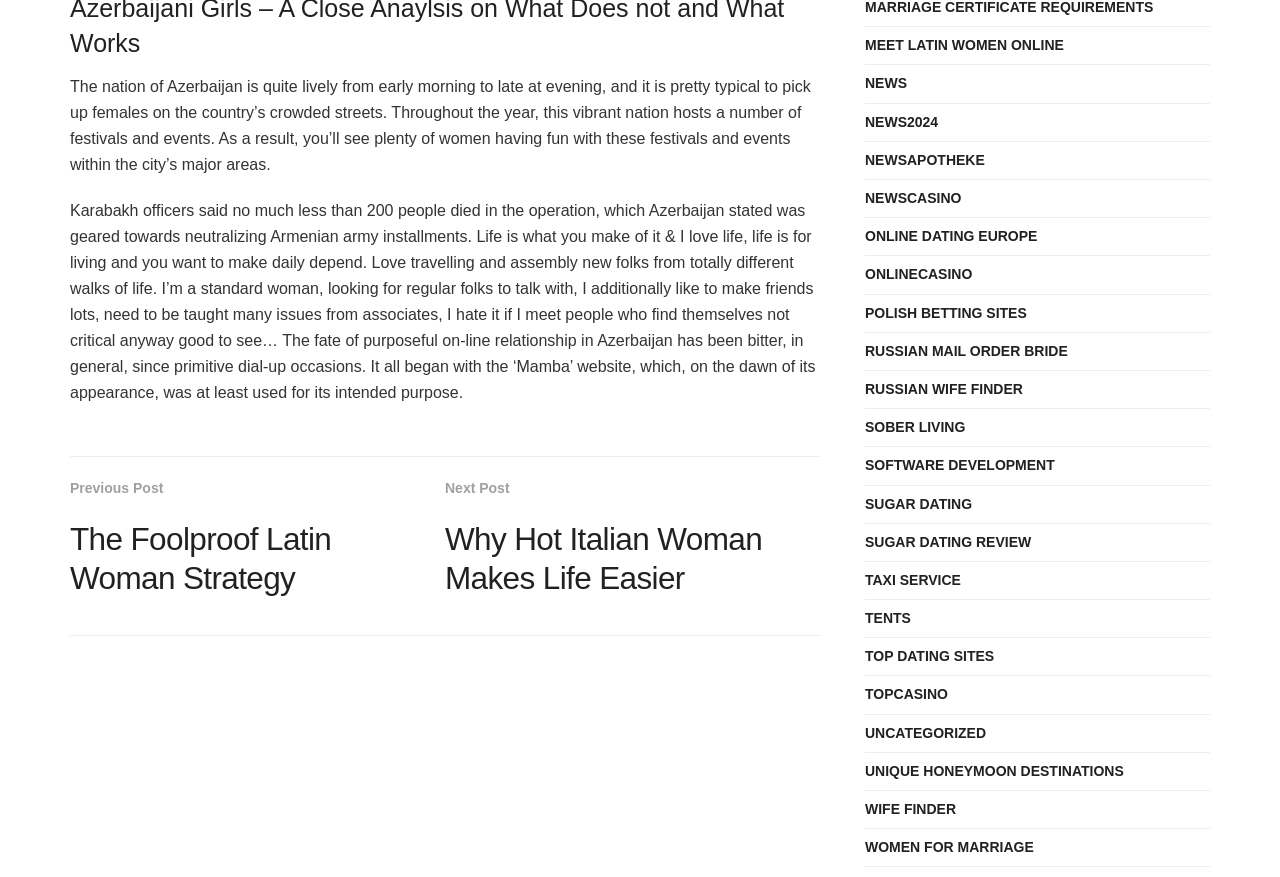What type of events are mentioned in the first paragraph?
Please respond to the question thoroughly and include all relevant details.

The first StaticText element mentions 'Throughout the year, this vibrant nation hosts a number of festivals and events.' which indicates that the type of events being referred to are festivals and events.